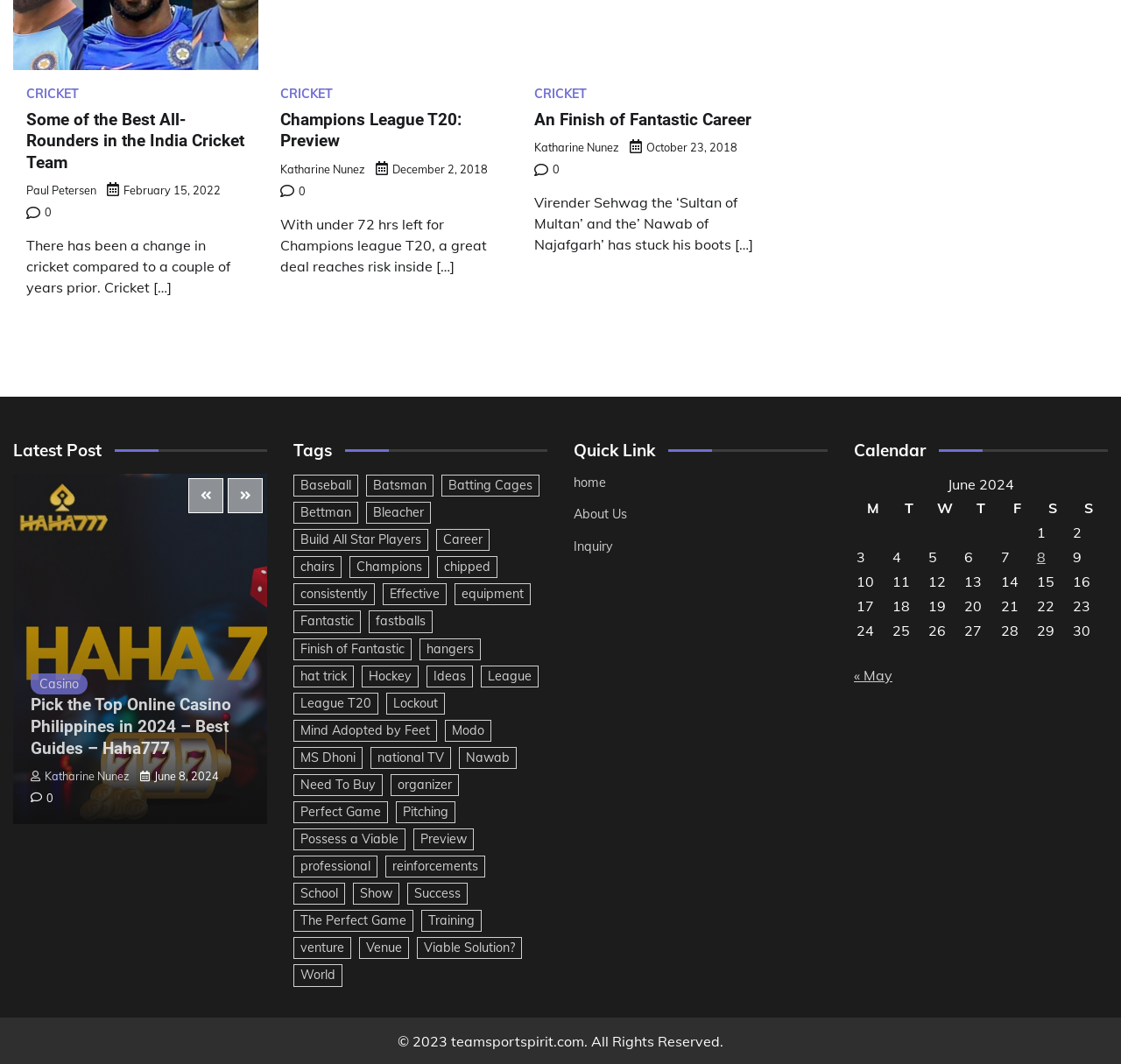Please specify the bounding box coordinates of the area that should be clicked to accomplish the following instruction: "Read the article 'Some of the Best All-Rounders in the India Cricket Team'". The coordinates should consist of four float numbers between 0 and 1, i.e., [left, top, right, bottom].

[0.023, 0.103, 0.219, 0.163]